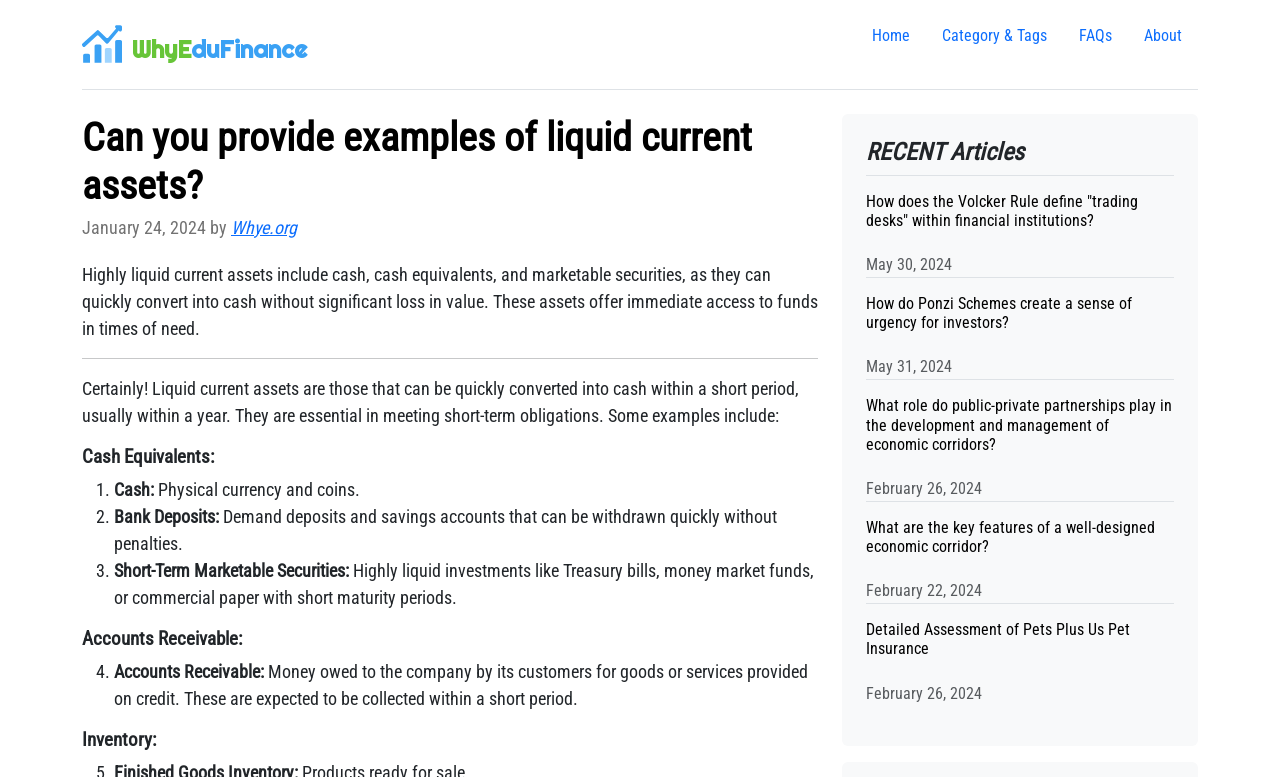Could you determine the bounding box coordinates of the clickable element to complete the instruction: "Learn about 'Accounts Receivable'"? Provide the coordinates as four float numbers between 0 and 1, i.e., [left, top, right, bottom].

[0.064, 0.807, 0.639, 0.836]